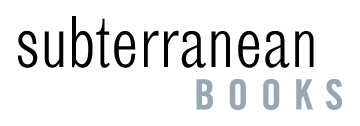What is emphasized in the logo design?
Using the image, give a concise answer in the form of a single word or short phrase.

Unique identity